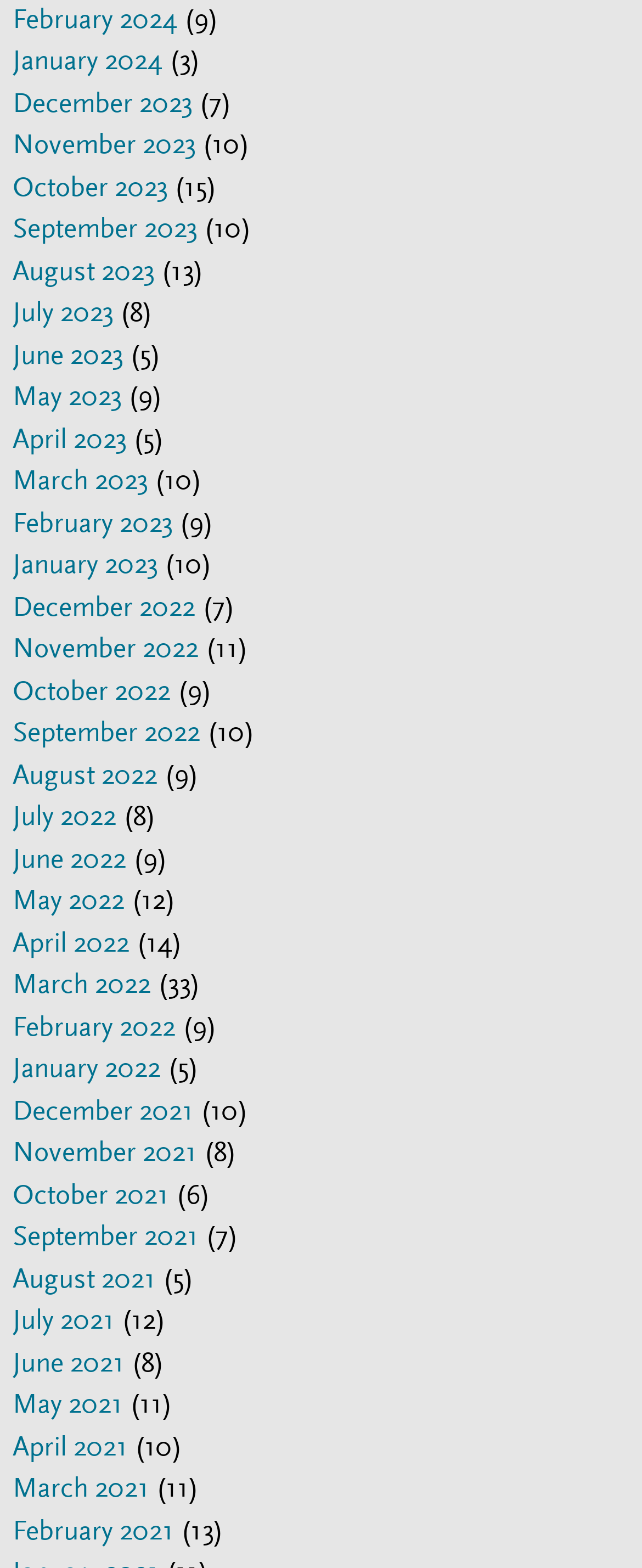Review the image closely and give a comprehensive answer to the question: What is the earliest month listed?

I looked at the links on the webpage and found the earliest month listed is December 2021, which is at the bottom of the list.